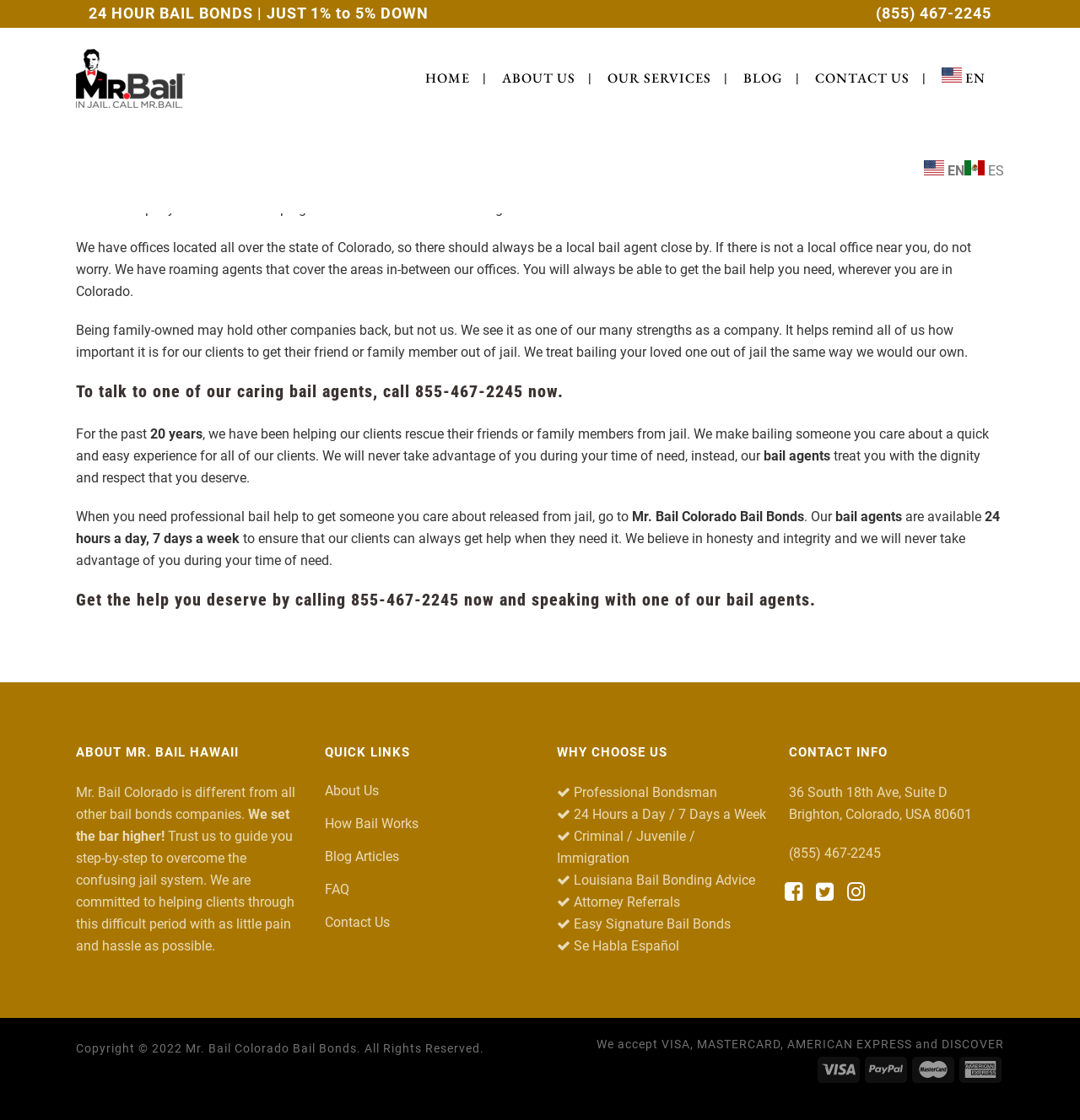Locate the UI element described by Home in the provided webpage screenshot. Return the bounding box coordinates in the format (top-left x, top-left y, bottom-right x, bottom-right y), ensuring all values are between 0 and 1.

[0.38, 0.025, 0.448, 0.115]